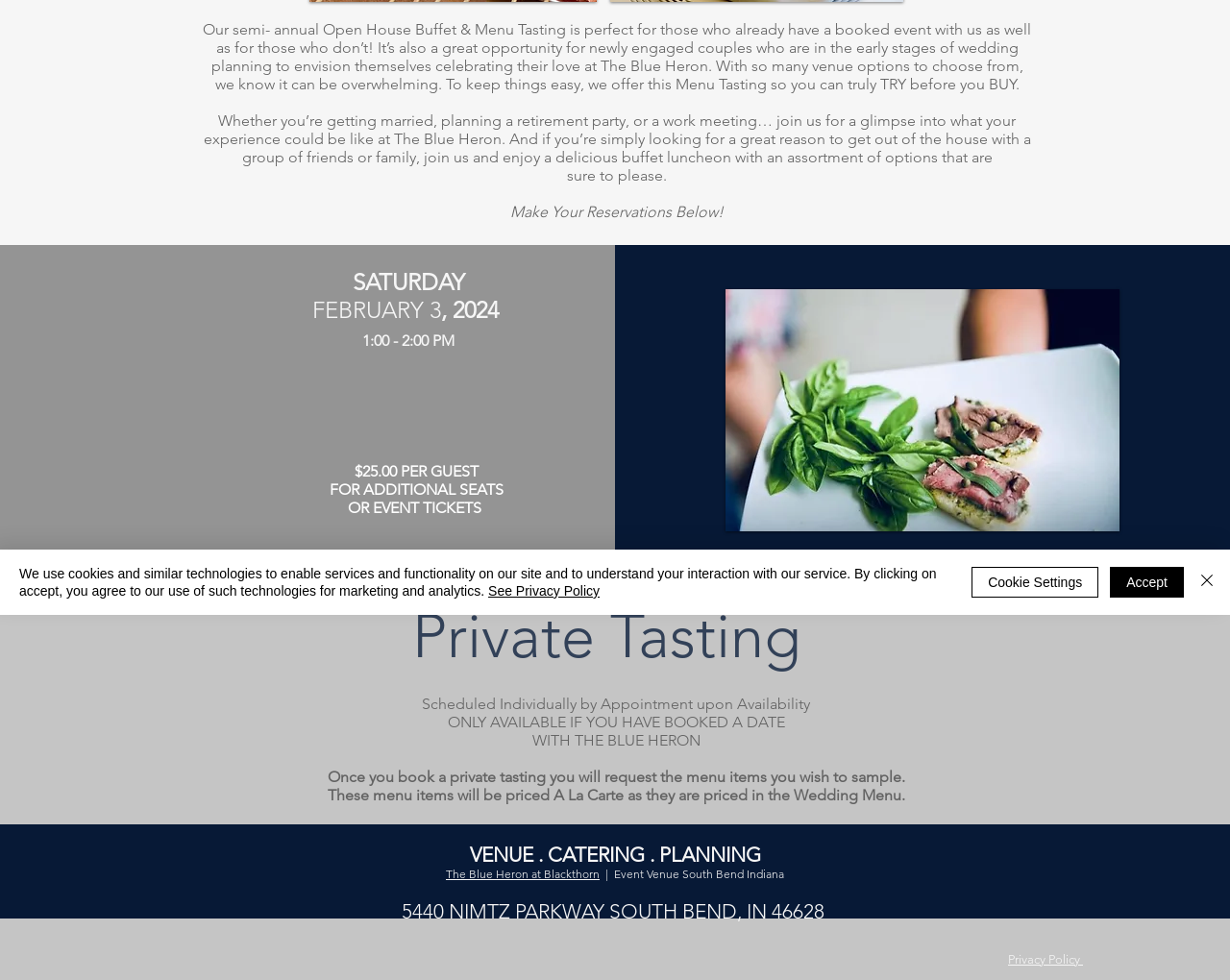Determine the bounding box coordinates in the format (top-left x, top-left y, bottom-right x, bottom-right y). Ensure all values are floating point numbers between 0 and 1. Identify the bounding box of the UI element described by: The Blue Heron at Blackthorn

[0.362, 0.884, 0.488, 0.899]